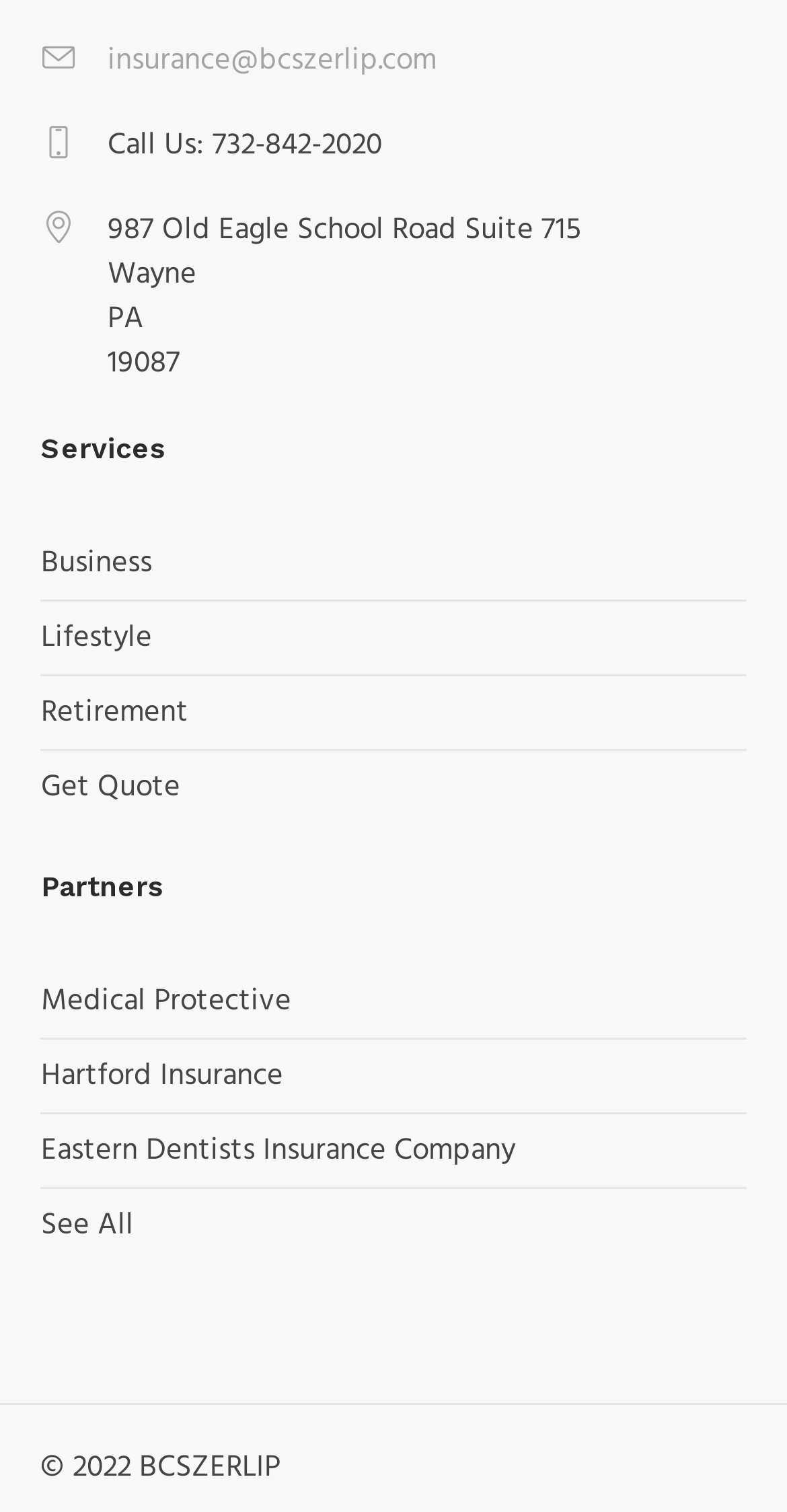Please provide the bounding box coordinate of the region that matches the element description: insurance@bcszerlip.com. Coordinates should be in the format (top-left x, top-left y, bottom-right x, bottom-right y) and all values should be between 0 and 1.

[0.137, 0.024, 0.555, 0.056]